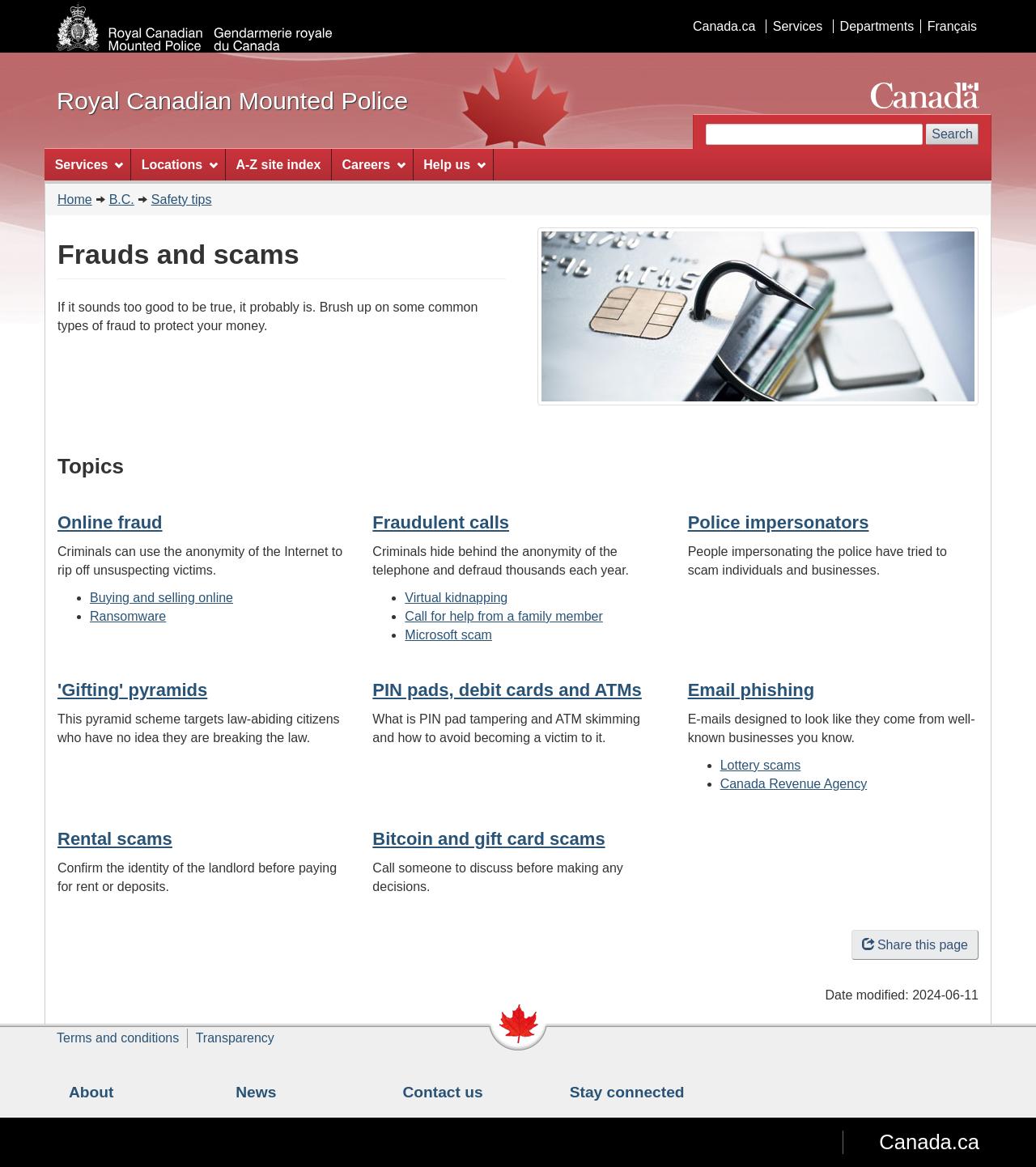Can you show the bounding box coordinates of the region to click on to complete the task described in the instruction: "Learn about online fraud"?

[0.055, 0.439, 0.157, 0.456]